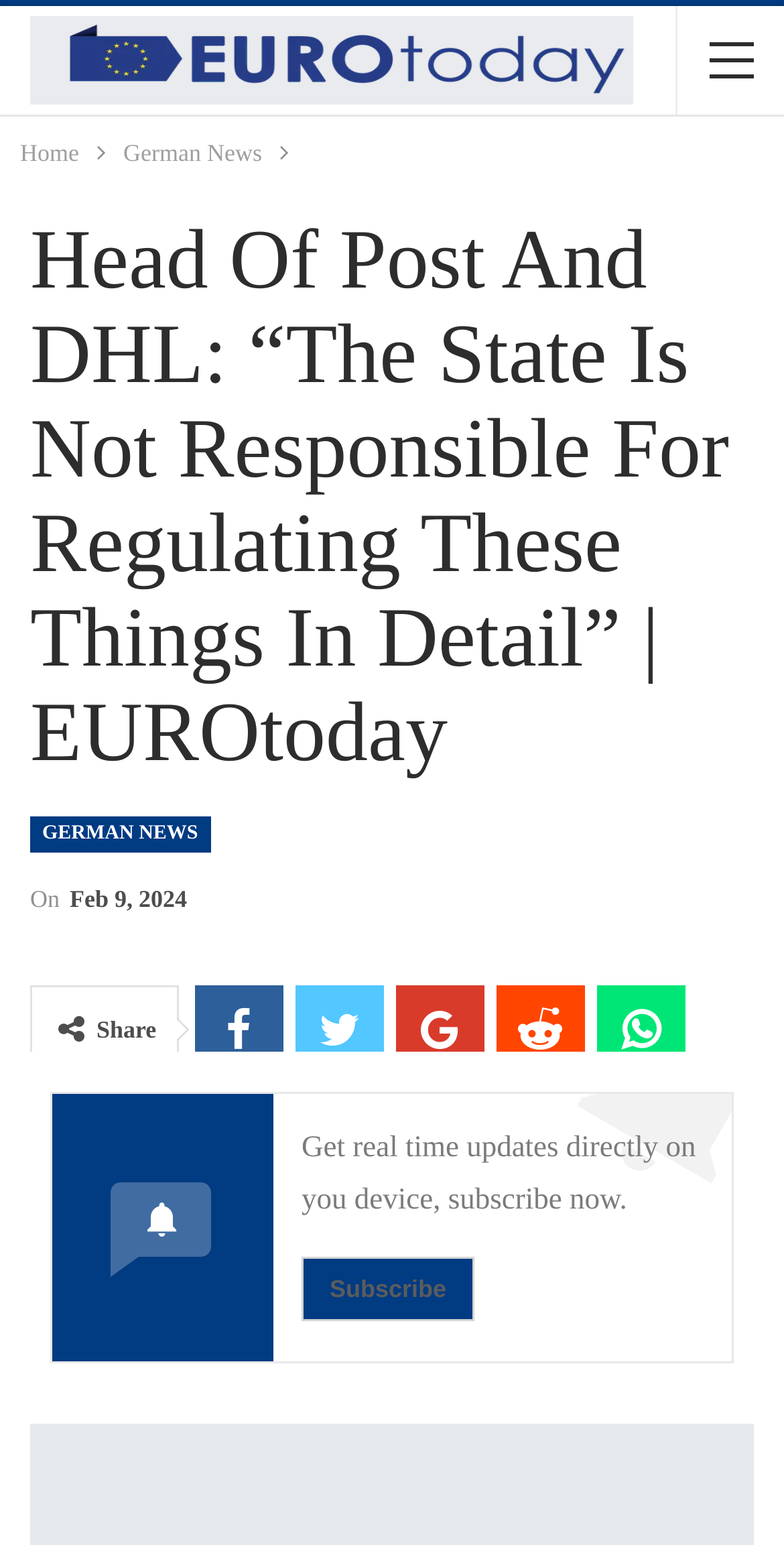Give a full account of the webpage's elements and their arrangement.

The webpage appears to be a news article from EUROtoday, with a focus on an interview with the head of the postal service and DHL. At the top of the page, there is a logo image of EUROtoday, taking up about 80% of the width. Below the logo, there is a navigation bar with breadcrumbs, containing links to "Home" and "German News".

The main content of the page is a news article with a heading that reads "Head Of Post And DHL: “The State Is Not Responsible For Regulating These Things In Detail” | EUROtoday". This heading spans almost the entire width of the page. Below the heading, there is a link to "GERMAN NEWS" and a timestamp indicating the article was published on February 9, 2024.

To the right of the timestamp, there is a "Share" button, followed by a series of social media links, including Facebook, Twitter, LinkedIn, and others. These links are aligned horizontally and take up about 60% of the width.

Further down the page, there is a call-to-action to subscribe for real-time updates, with a "Subscribe" button. The text above the button reads "Get real time updates directly on you device, subscribe now."